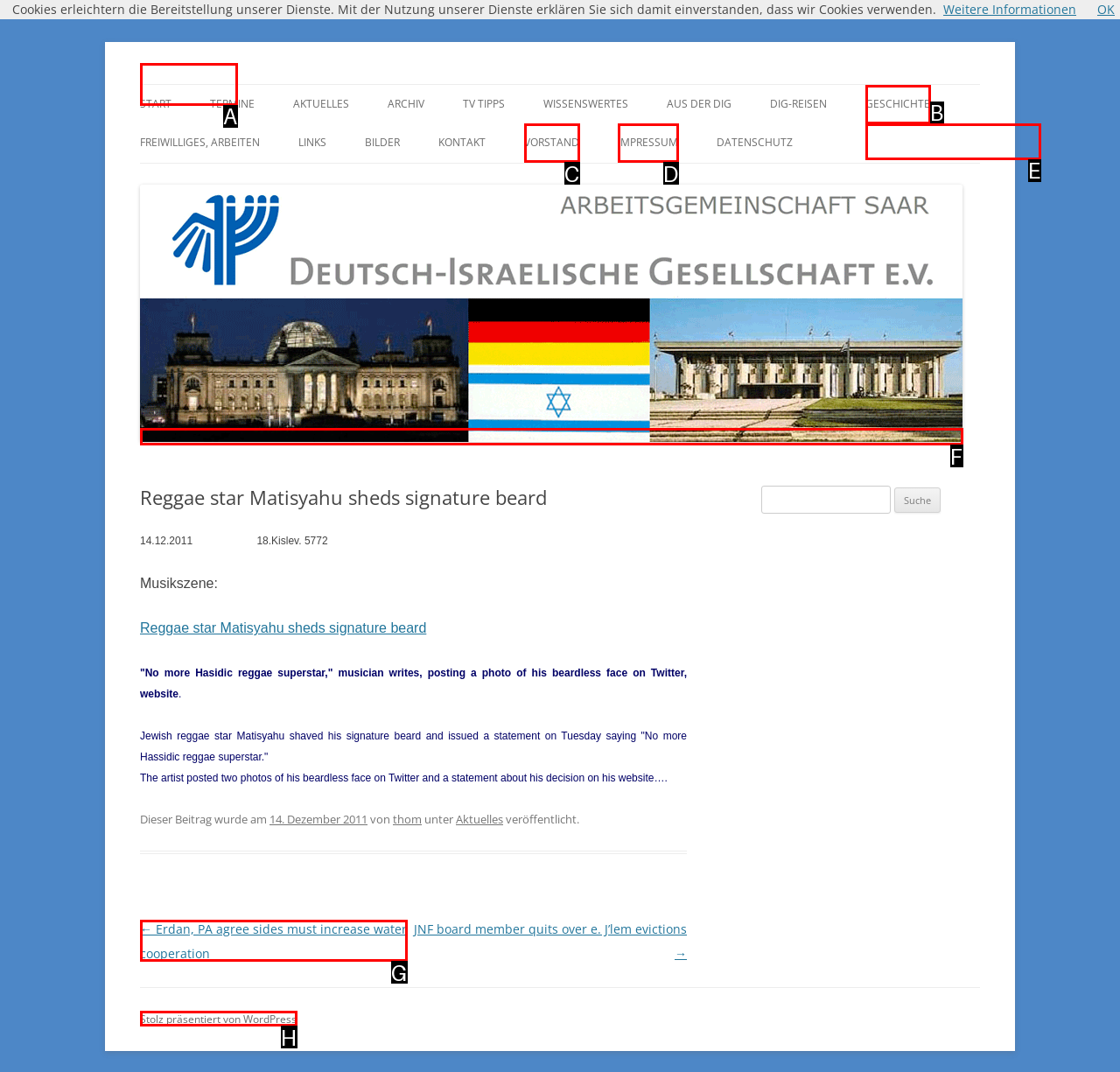Tell me which one HTML element I should click to complete the following task: Click on the 'DIG Saar' link Answer with the option's letter from the given choices directly.

A